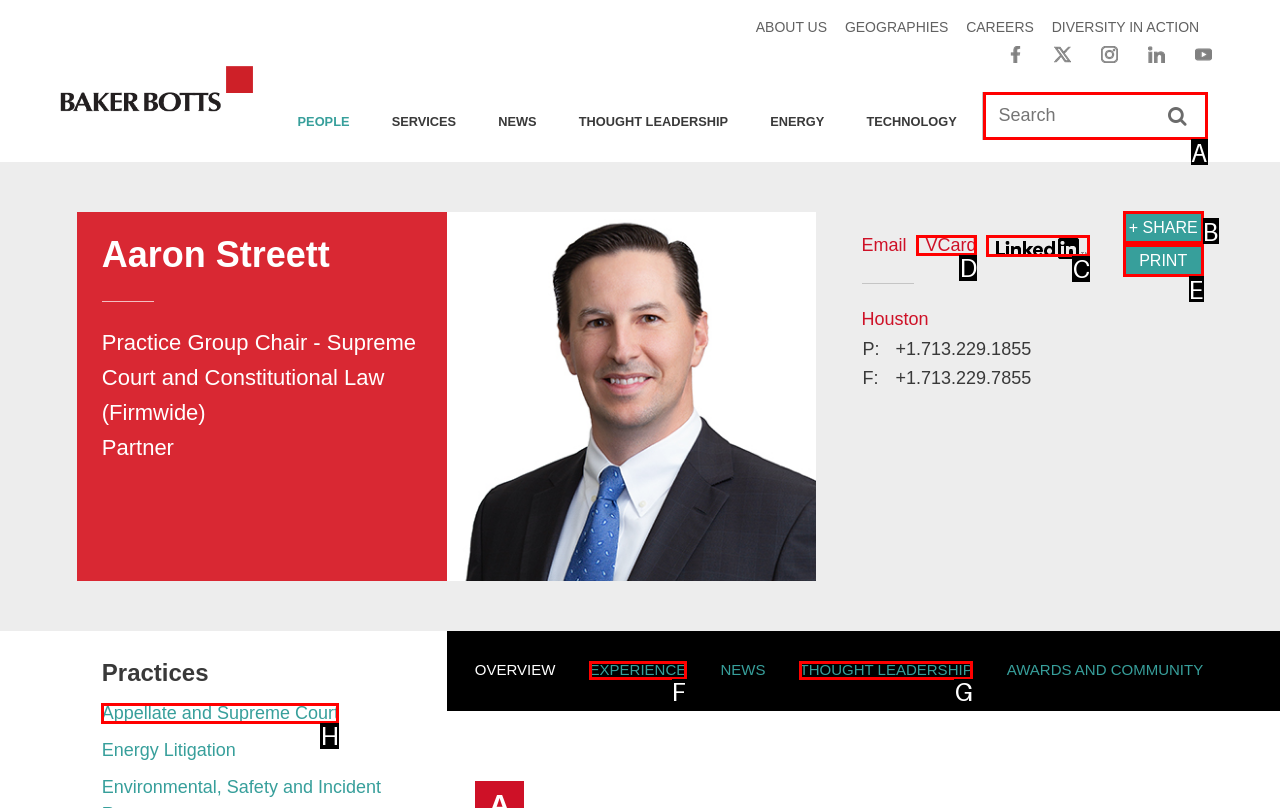Tell me which letter corresponds to the UI element that should be clicked to fulfill this instruction: Search for something
Answer using the letter of the chosen option directly.

A